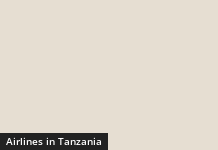Use one word or a short phrase to answer the question provided: 
What is the purpose of the design?

Easy navigation and readability